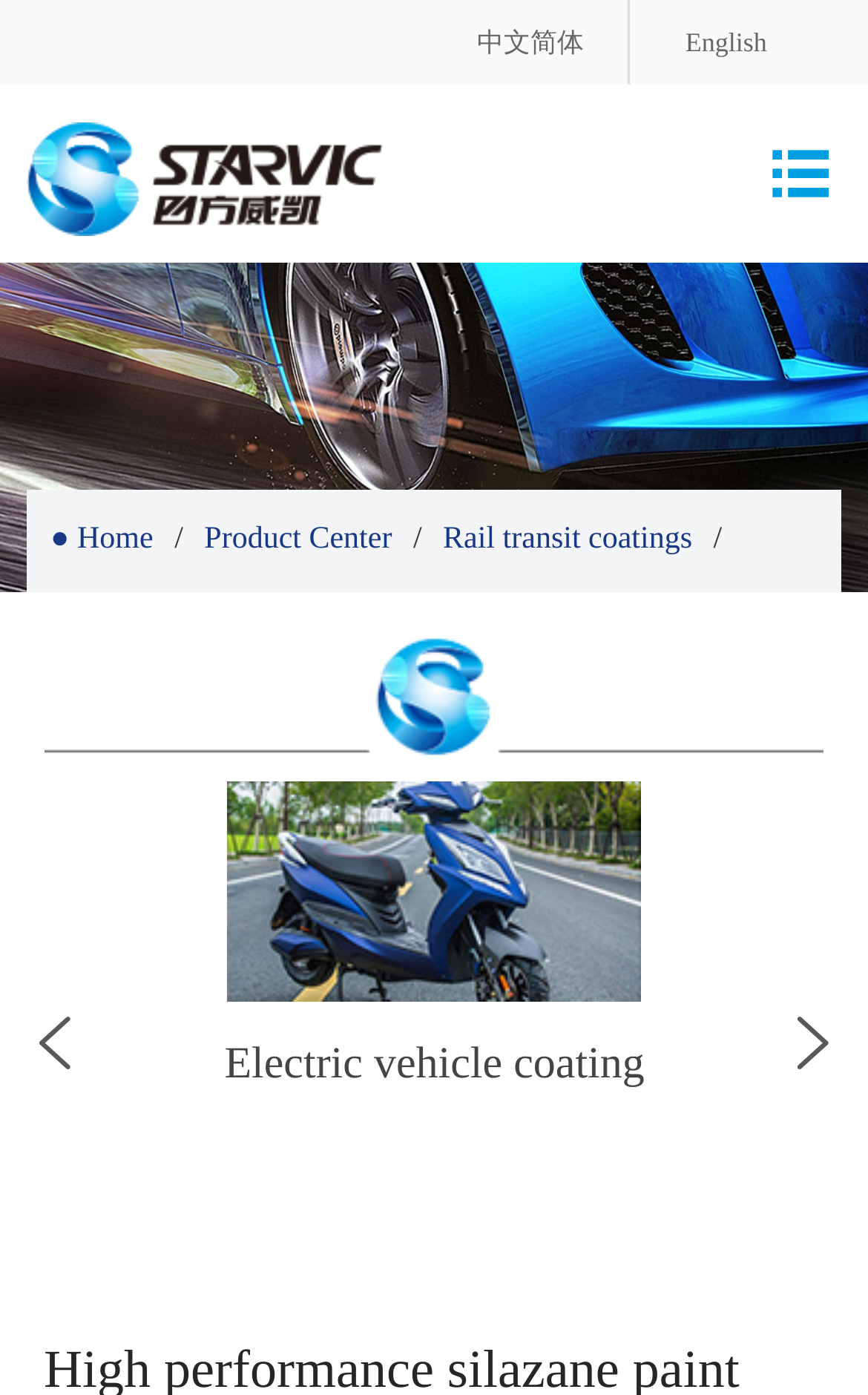Determine the bounding box for the UI element as described: "Electric vehicle coating". The coordinates should be represented as four float numbers between 0 and 1, formatted as [left, top, right, bottom].

[0.258, 0.745, 0.743, 0.78]